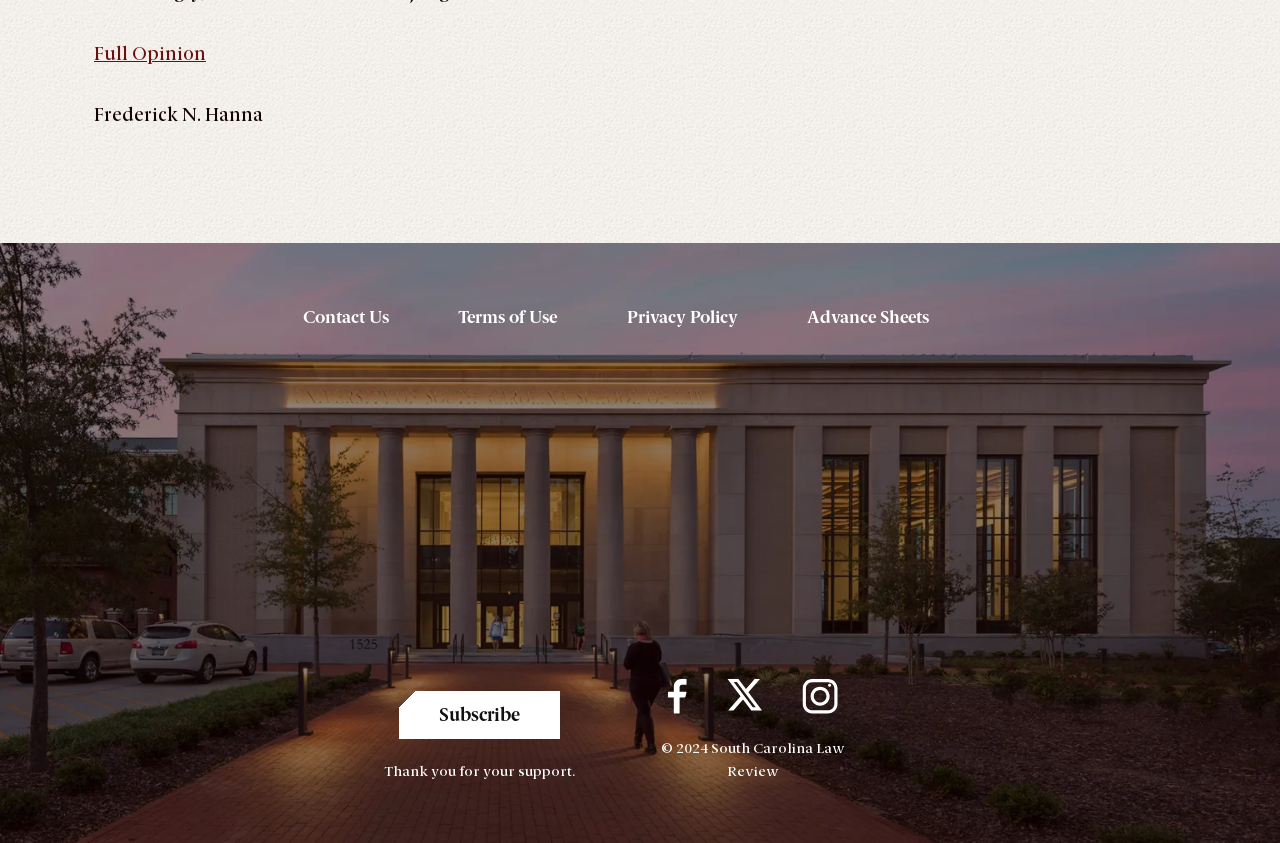What is the copyright year?
Answer the question with just one word or phrase using the image.

2024